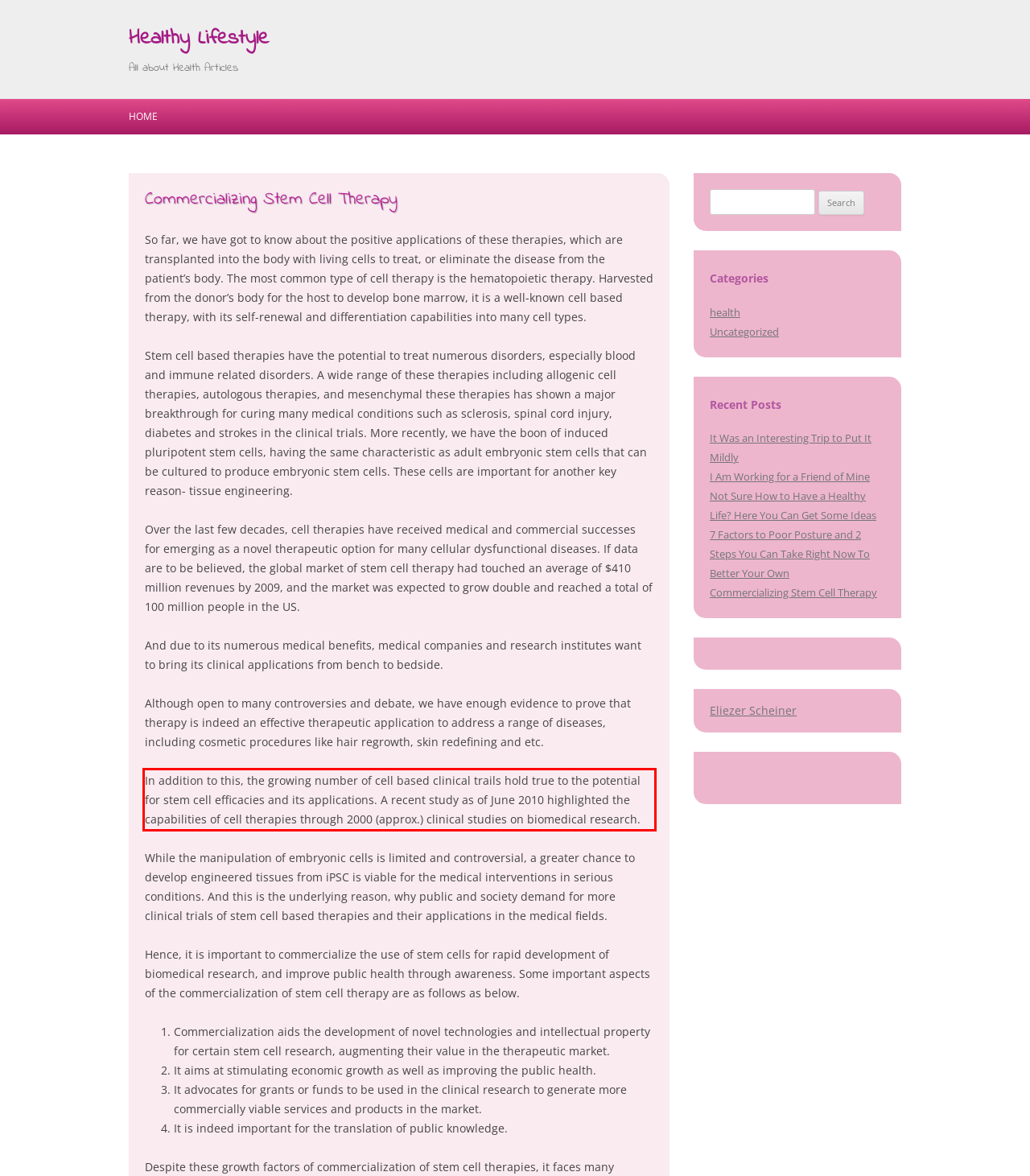You are provided with a webpage screenshot that includes a red rectangle bounding box. Extract the text content from within the bounding box using OCR.

In addition to this, the growing number of cell based clinical trails hold true to the potential for stem cell efficacies and its applications. A recent study as of June 2010 highlighted the capabilities of cell therapies through 2000 (approx.) clinical studies on biomedical research.